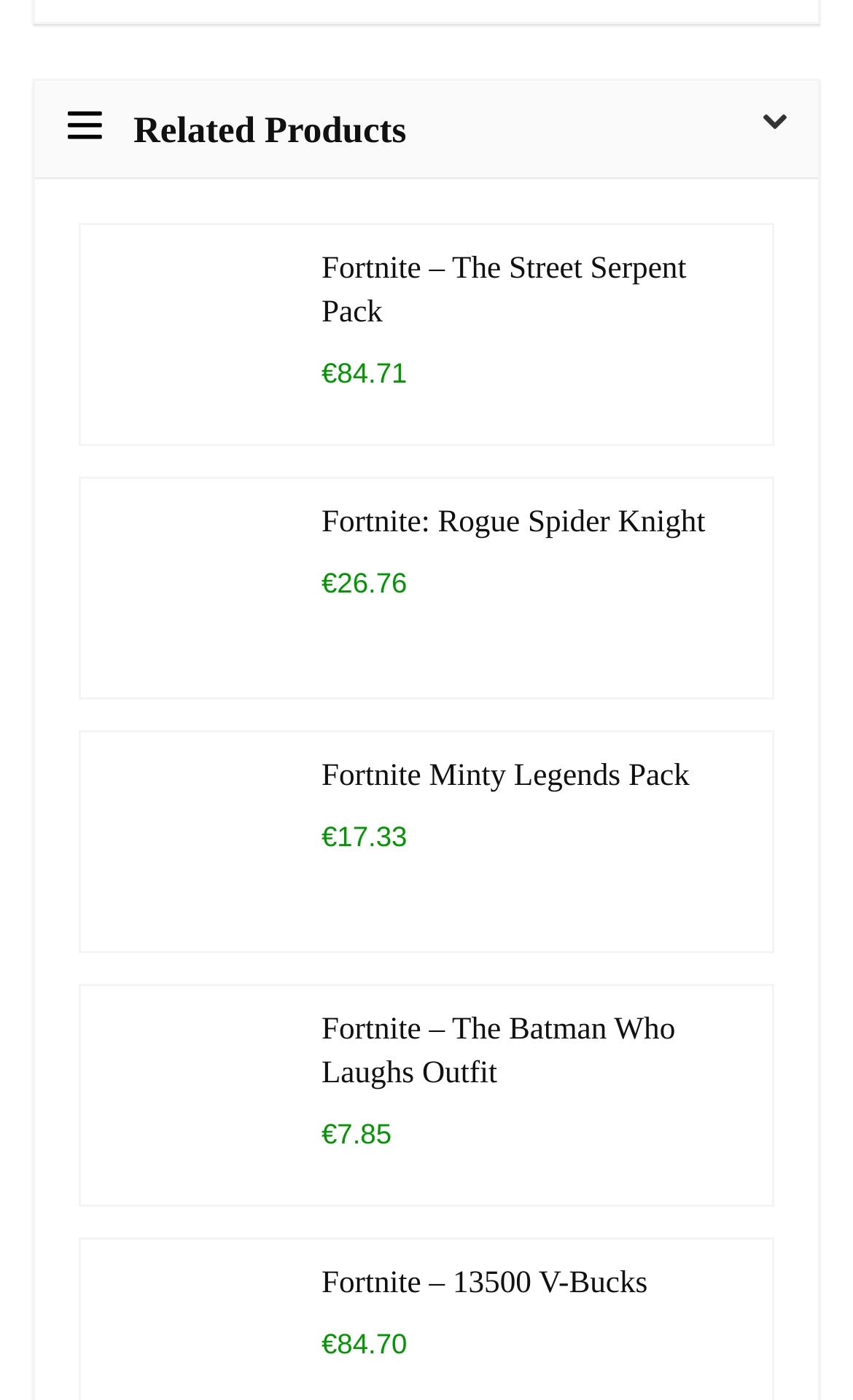Kindly determine the bounding box coordinates for the clickable area to achieve the given instruction: "Check price of Fortnite: Rogue Spider Knight".

[0.377, 0.404, 0.477, 0.428]